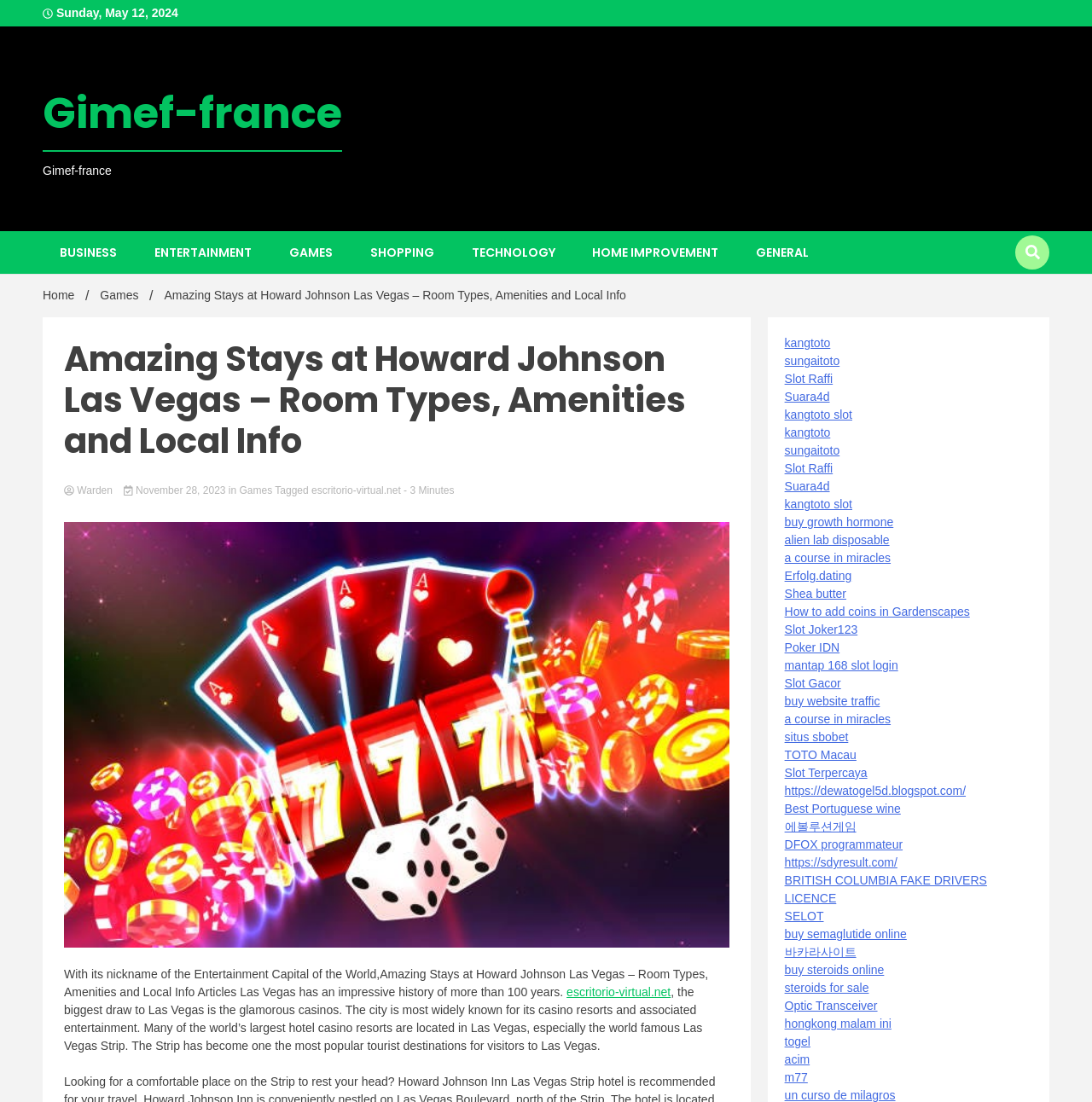Find the bounding box coordinates of the area that needs to be clicked in order to achieve the following instruction: "Click on SHOPPING". The coordinates should be specified as four float numbers between 0 and 1, i.e., [left, top, right, bottom].

[0.323, 0.21, 0.413, 0.248]